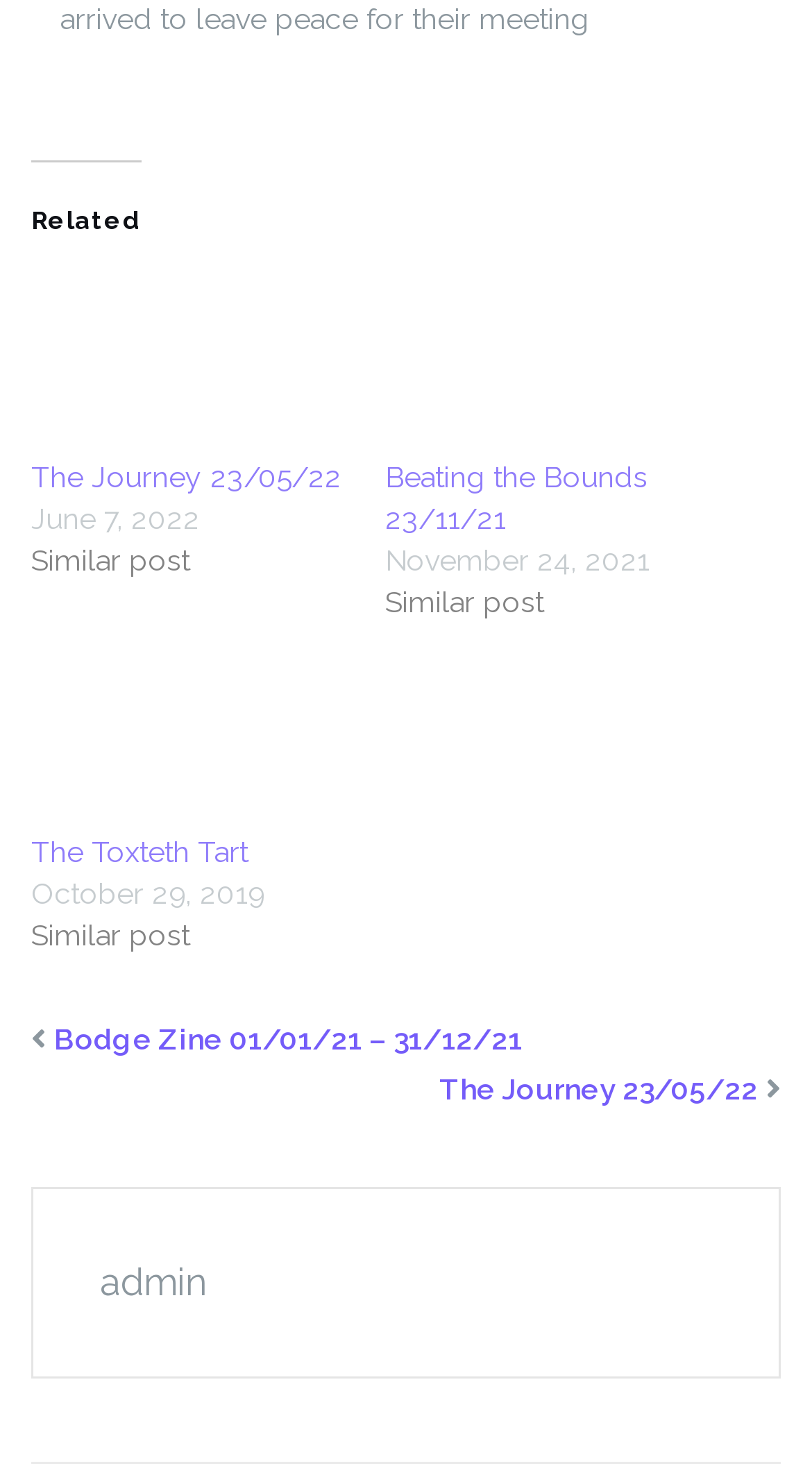Show the bounding box coordinates of the element that should be clicked to complete the task: "go to admin page".

[0.123, 0.854, 0.256, 0.884]